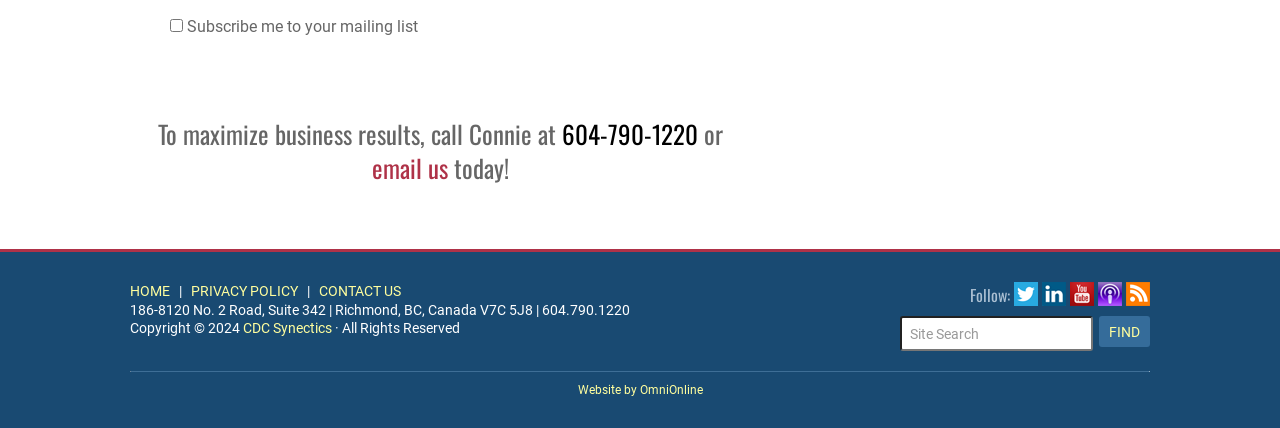Using the webpage screenshot and the element description value="FIND", determine the bounding box coordinates. Specify the coordinates in the format (top-left x, top-left y, bottom-right x, bottom-right y) with values ranging from 0 to 1.

[0.859, 0.739, 0.898, 0.811]